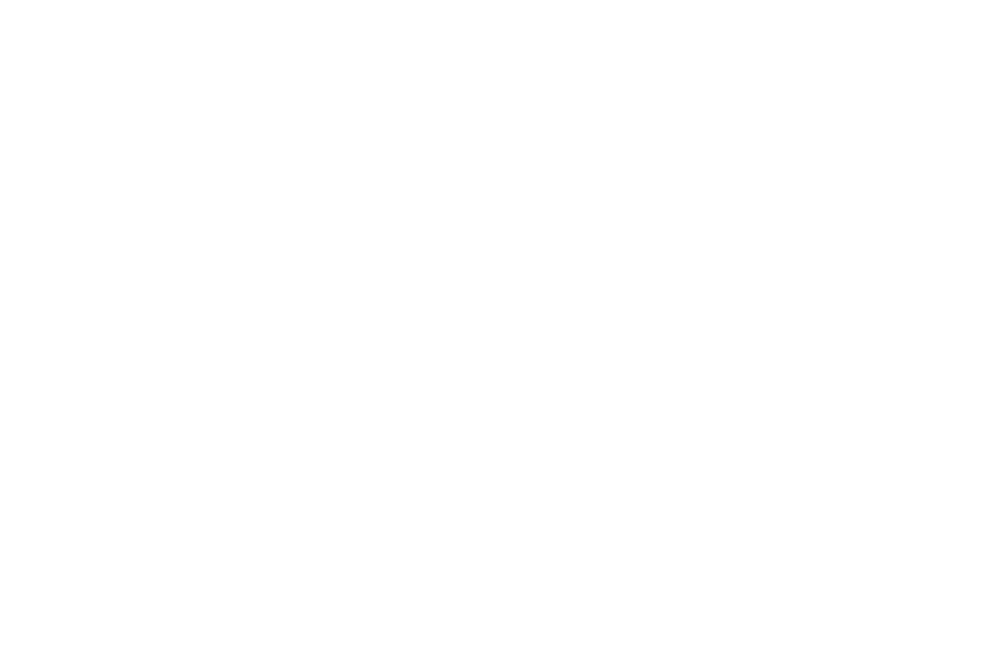What does the telescope symbolize?
Using the image provided, answer with just one word or phrase.

Quest for knowledge and discovery